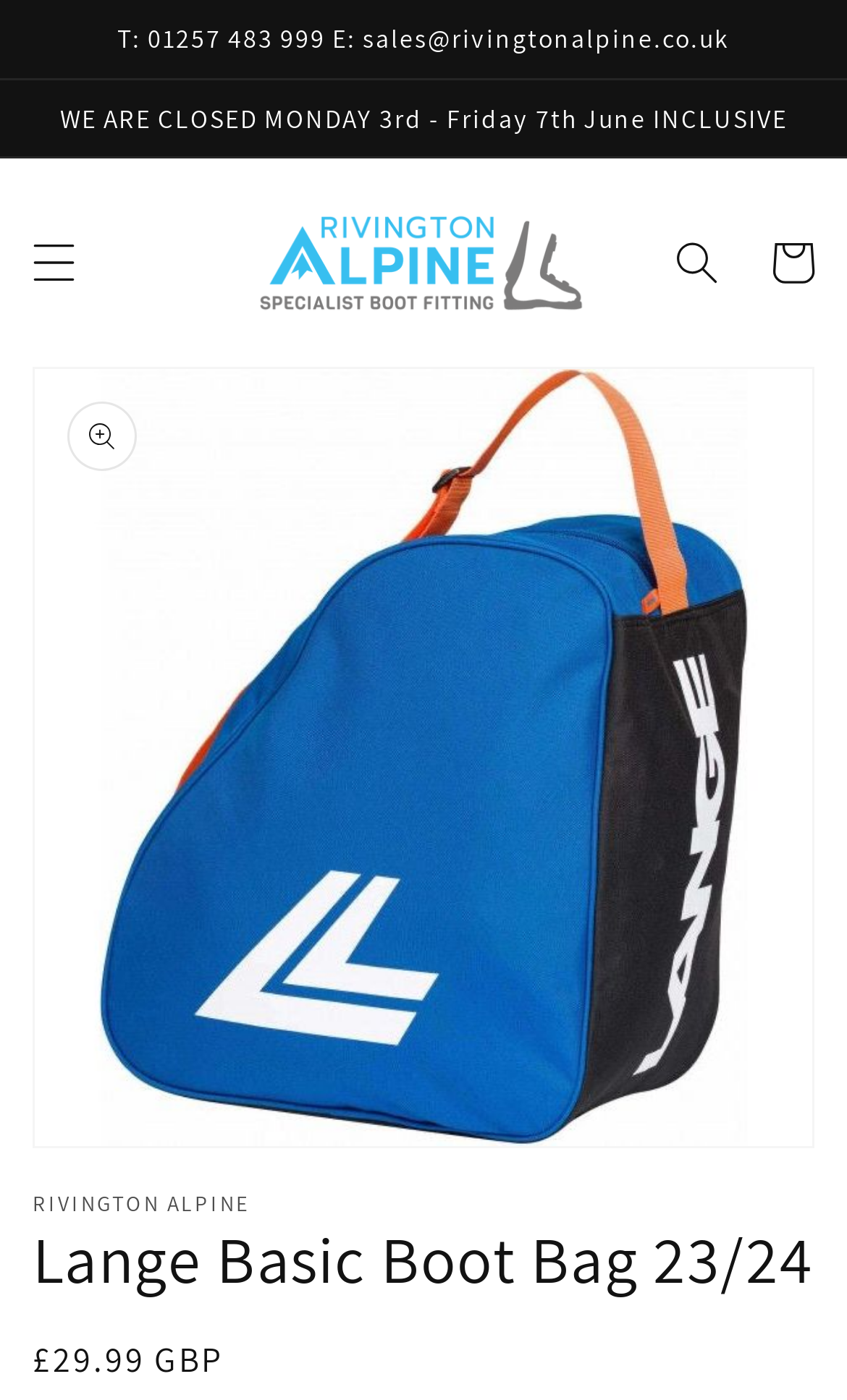Provide your answer in a single word or phrase: 
Is the website currently open?

No